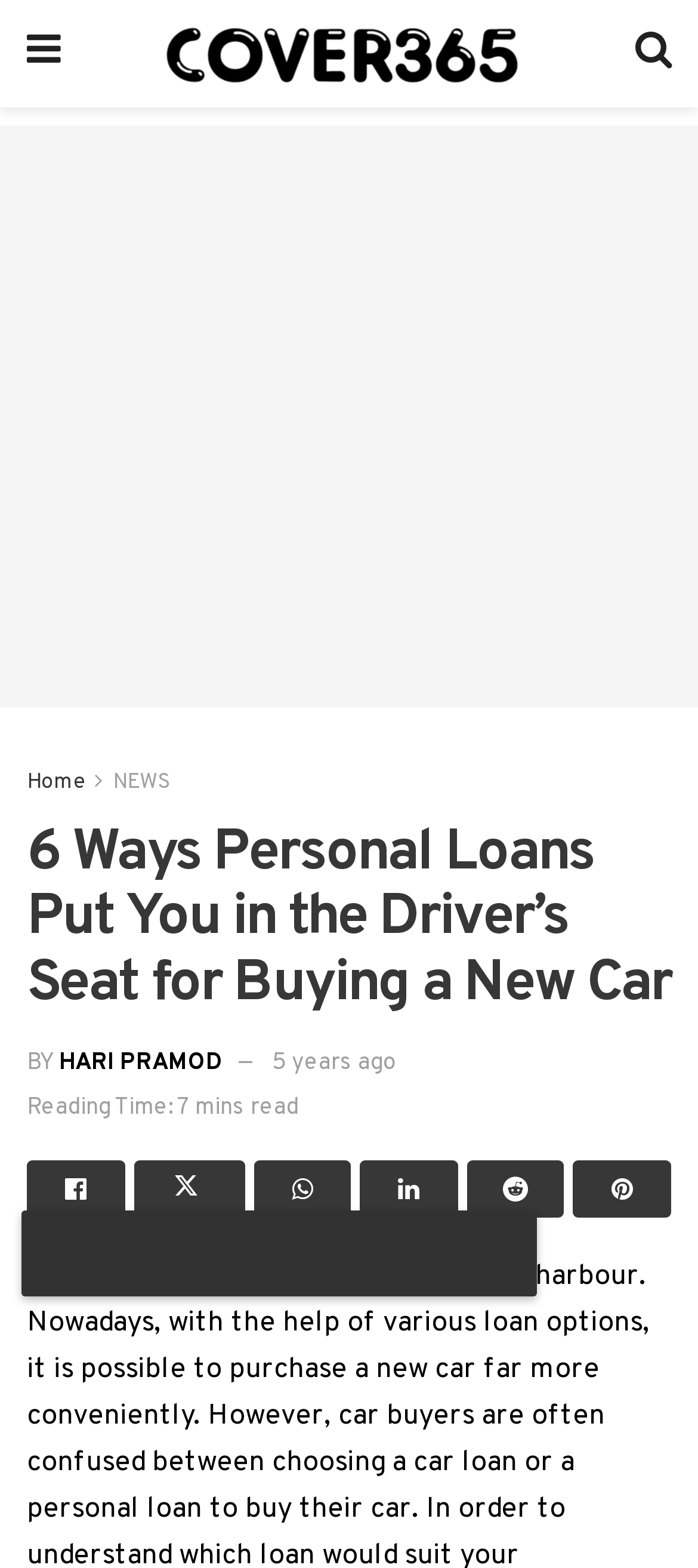How long does it take to read the article?
Look at the webpage screenshot and answer the question with a detailed explanation.

The reading time of the article is mentioned below the author's name, which is '7 mins read'.